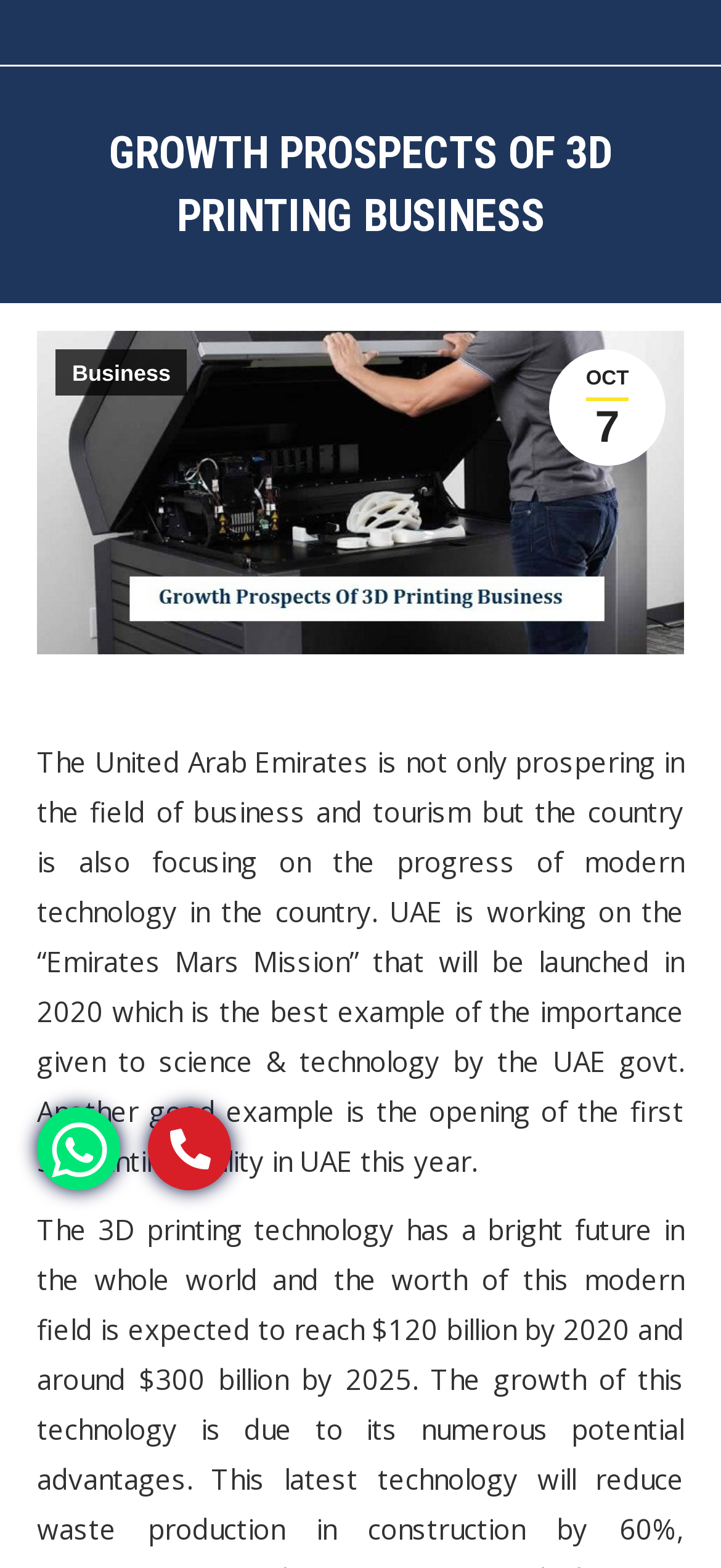Please give a short response to the question using one word or a phrase:
What is the purpose of the 'Go to Top' link?

To scroll to the top